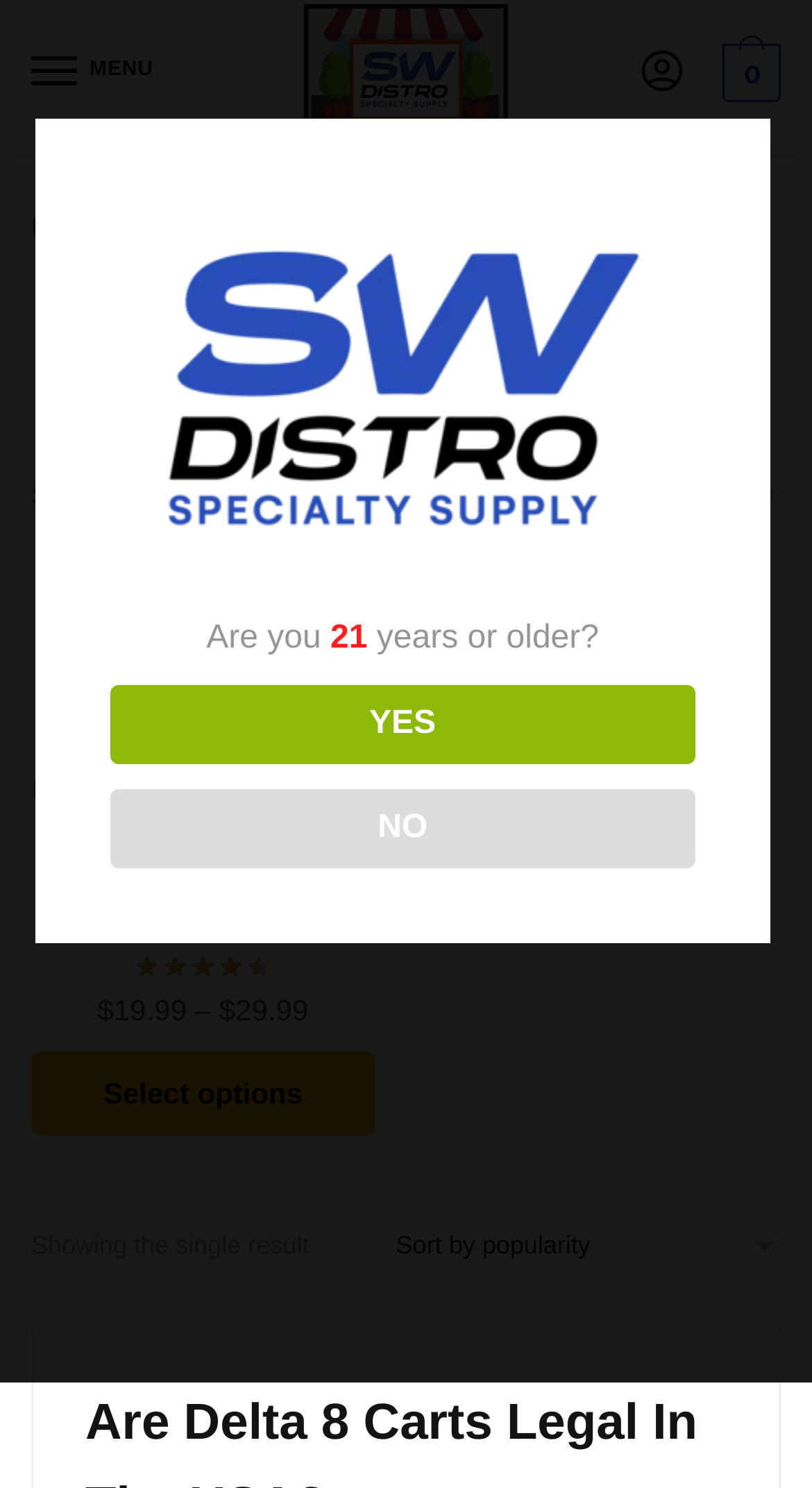Identify the bounding box coordinates necessary to click and complete the given instruction: "Go to my account".

[0.785, 0.03, 0.846, 0.068]